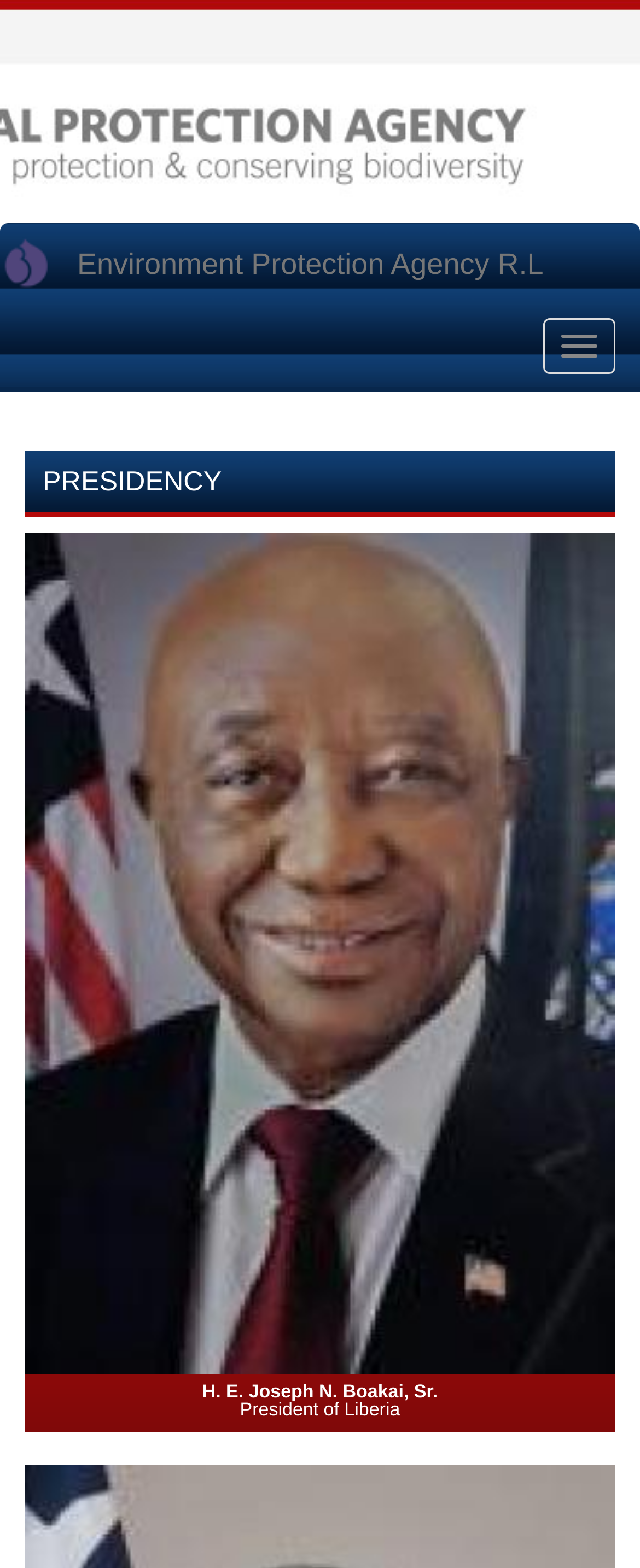From the screenshot, find the bounding box of the UI element matching this description: "Environment Protection Agency R.L". Supply the bounding box coordinates in the form [left, top, right, bottom], each a float between 0 and 1.

[0.082, 0.142, 0.888, 0.195]